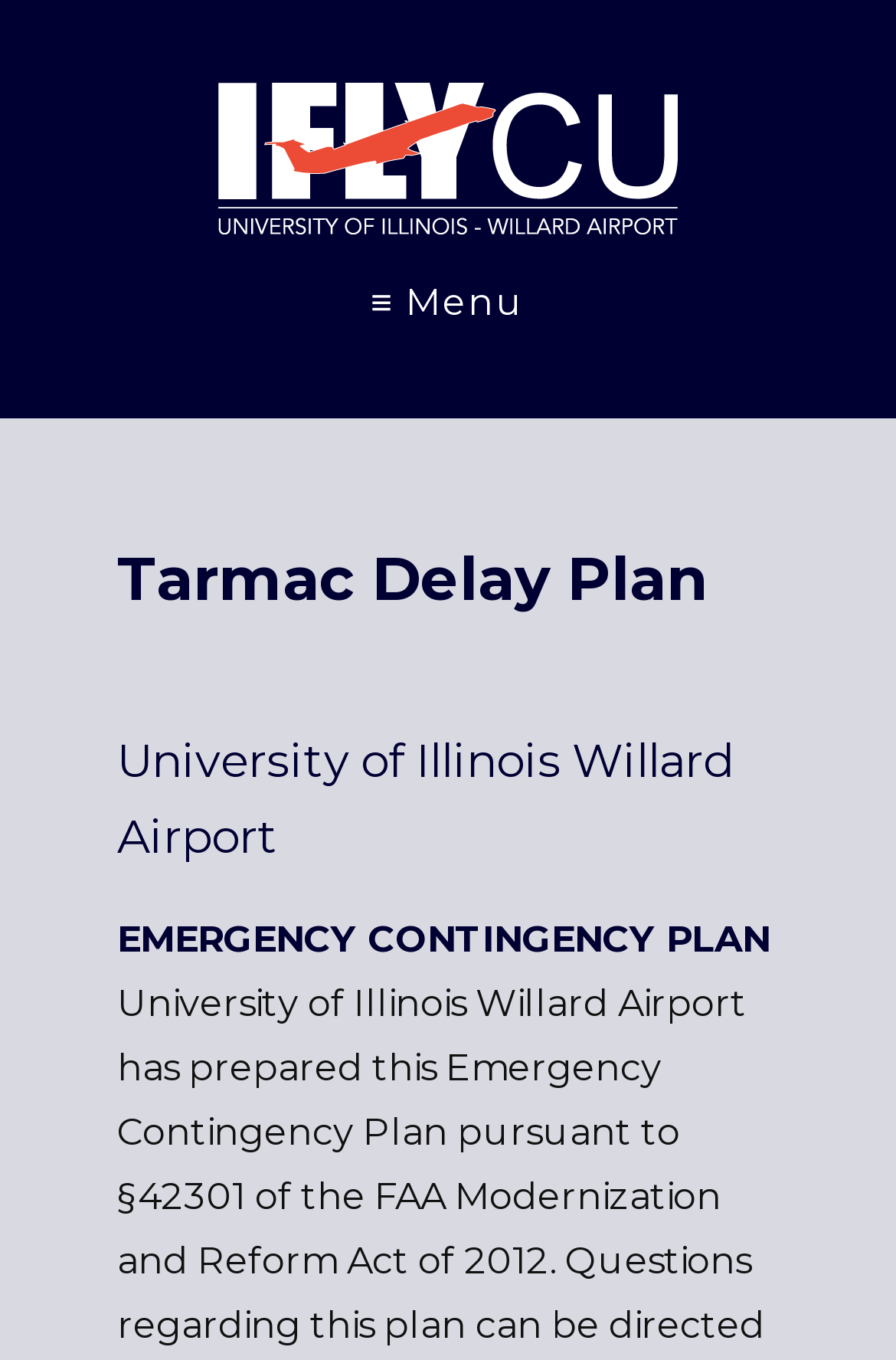Find the main header of the webpage and produce its text content.

Tarmac Delay Plan